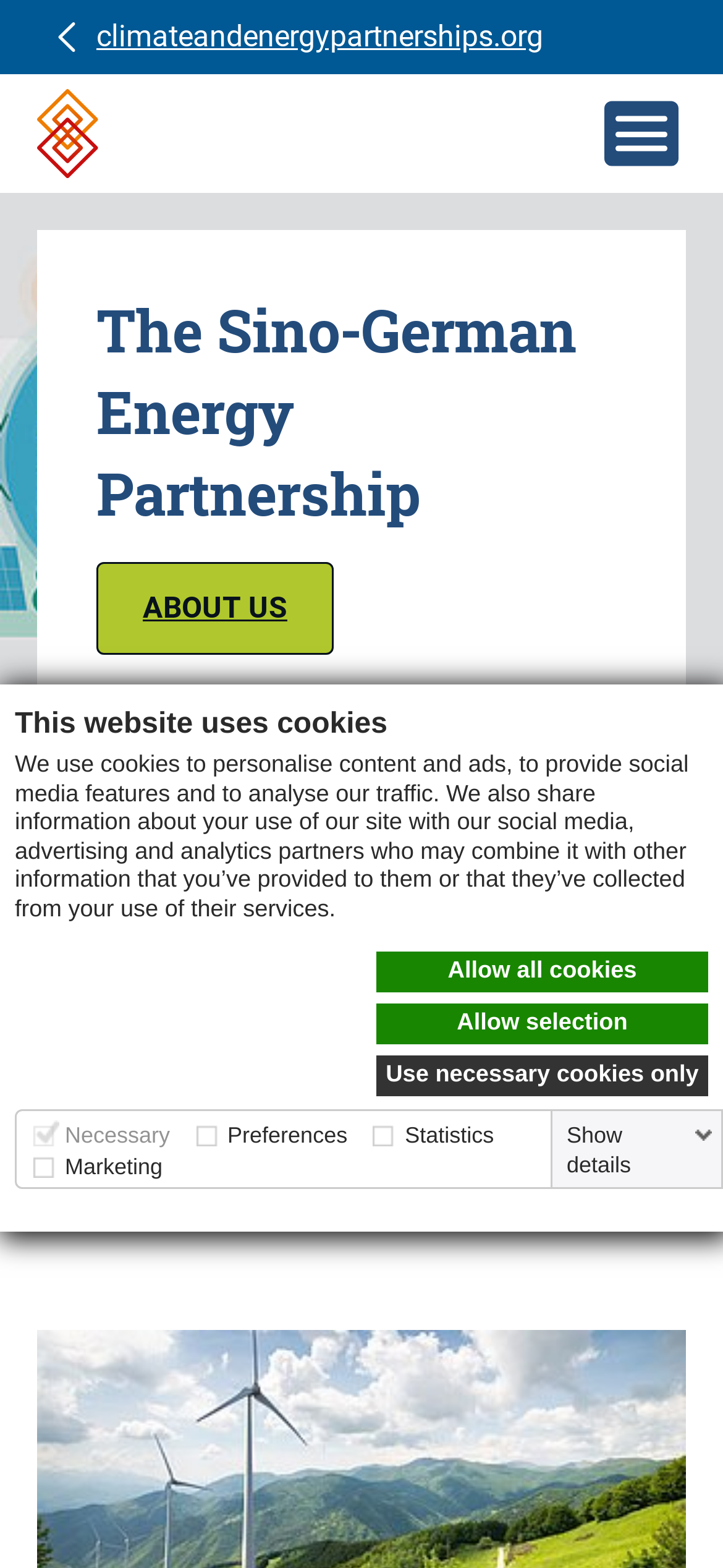Please give a succinct answer using a single word or phrase:
What is the function of the button with the text 'open menu'?

To open a menu